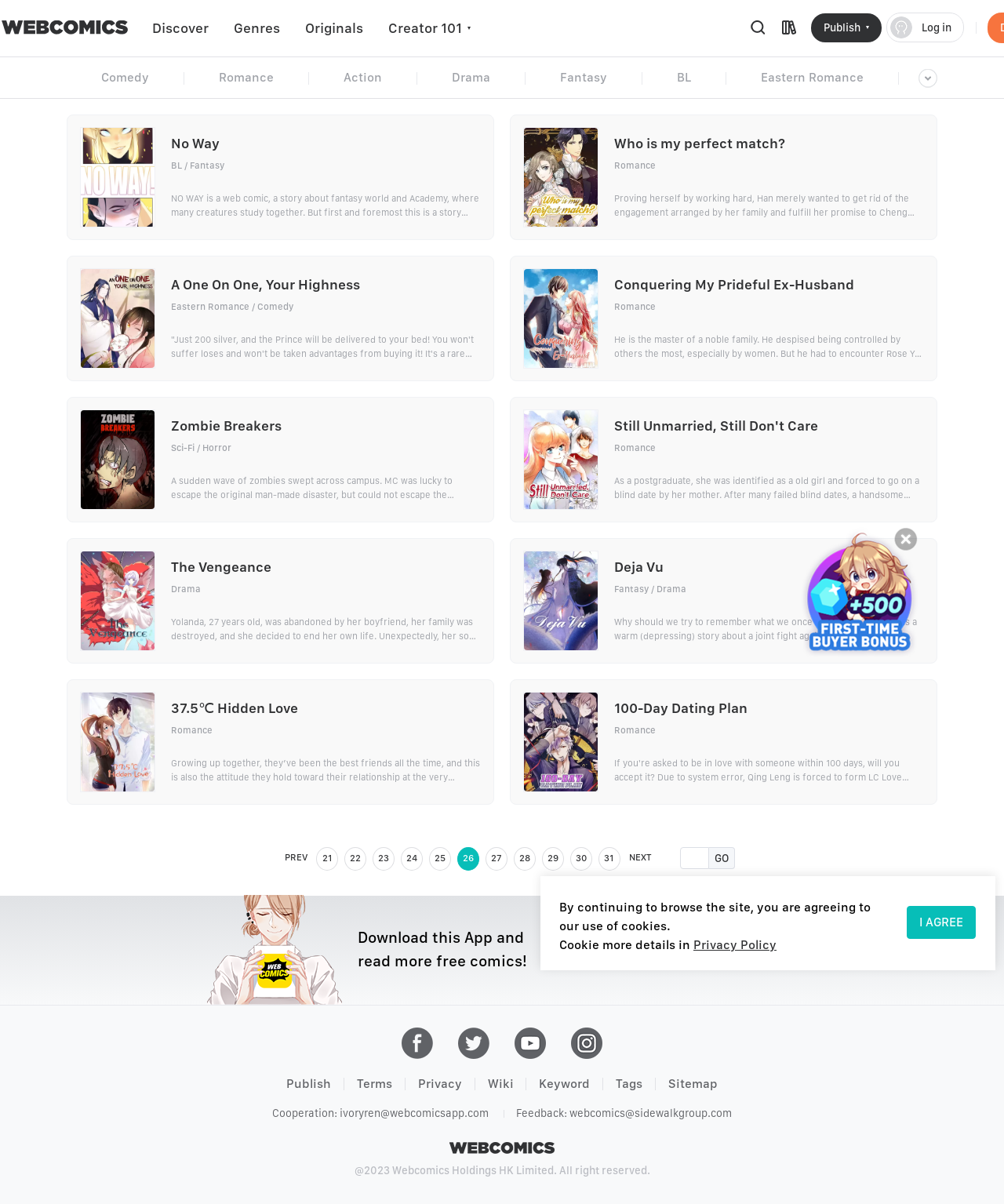Highlight the bounding box coordinates of the region I should click on to meet the following instruction: "Read the 'No Way' comic".

[0.066, 0.095, 0.492, 0.199]